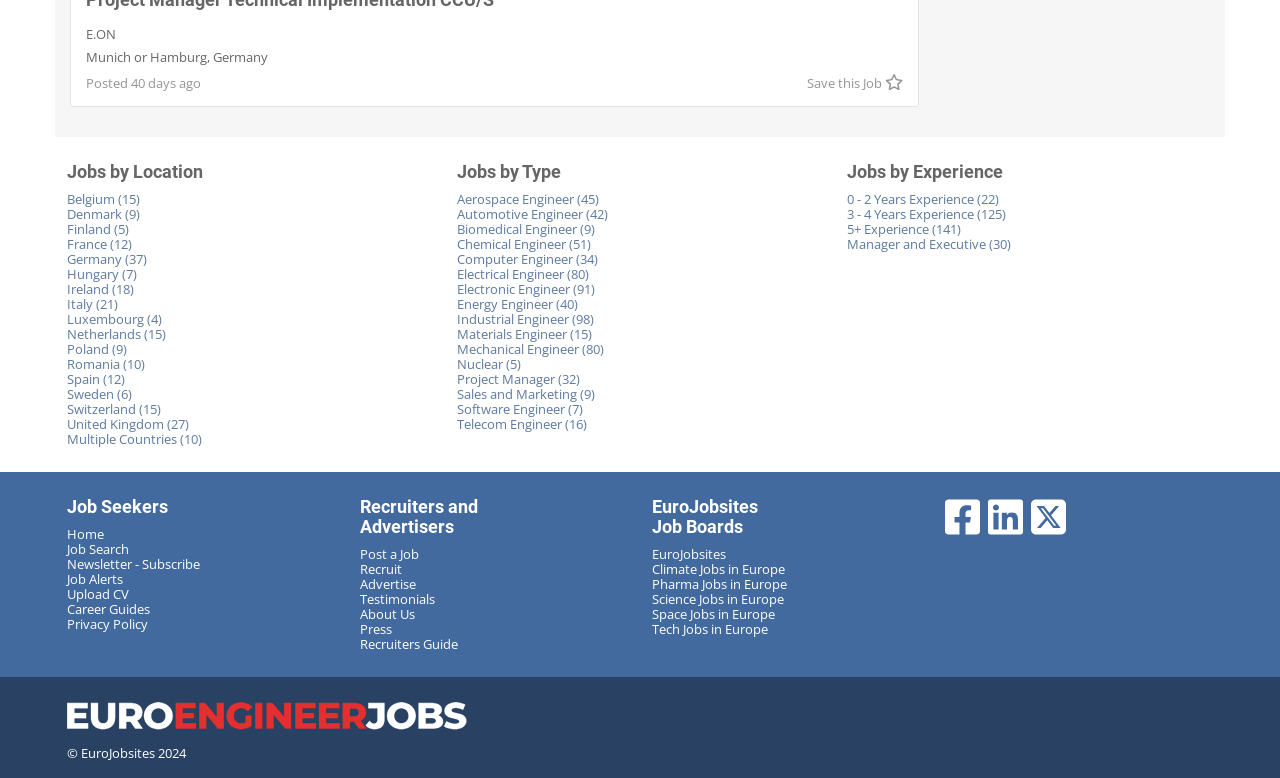Using the description: "Pharma Jobs in Europe", identify the bounding box of the corresponding UI element in the screenshot.

[0.509, 0.739, 0.615, 0.762]